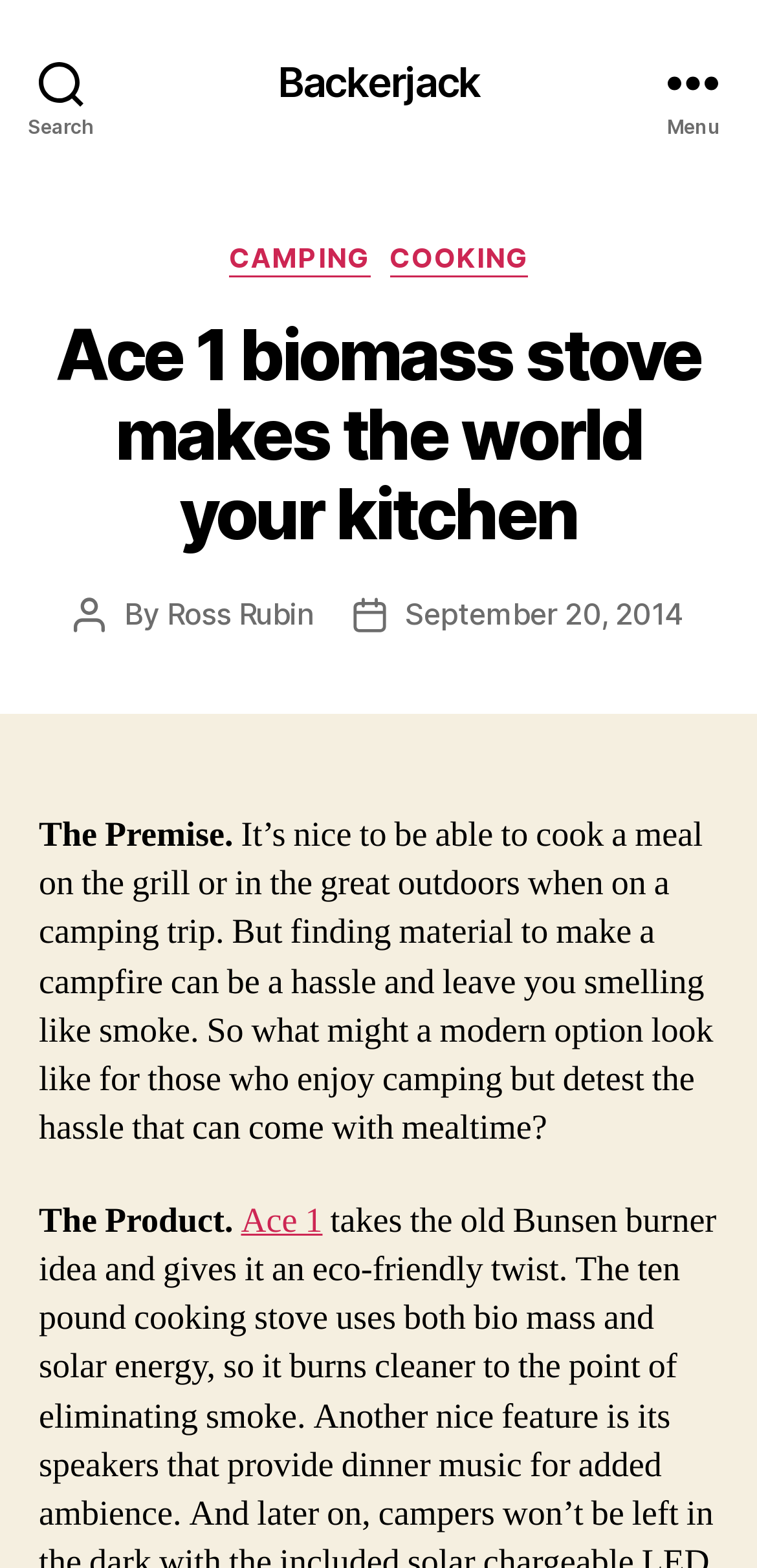What is the date of the article?
Answer the question with a single word or phrase, referring to the image.

September 20, 2014